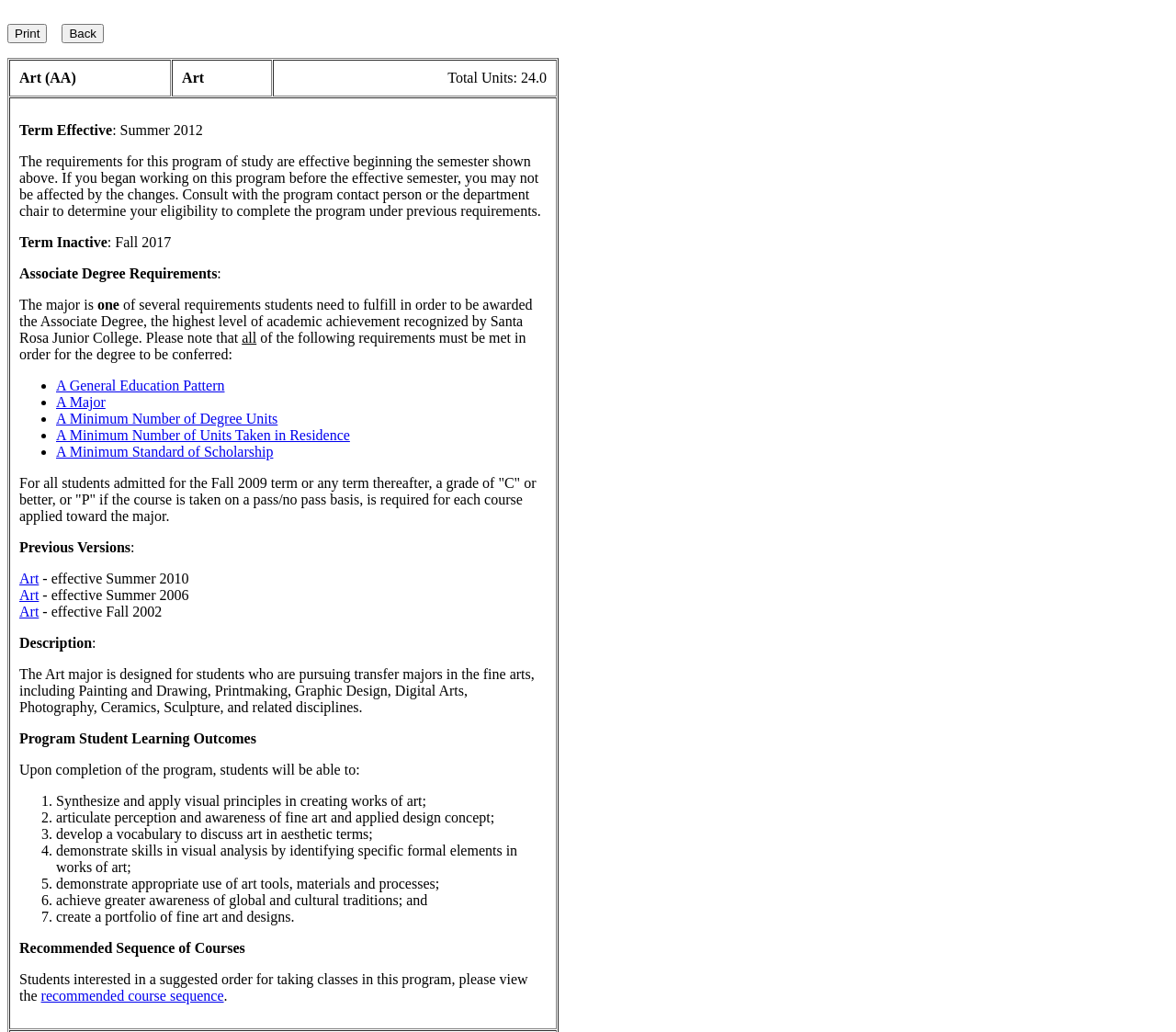What is the program of study?
Answer the question with just one word or phrase using the image.

Art (AA)